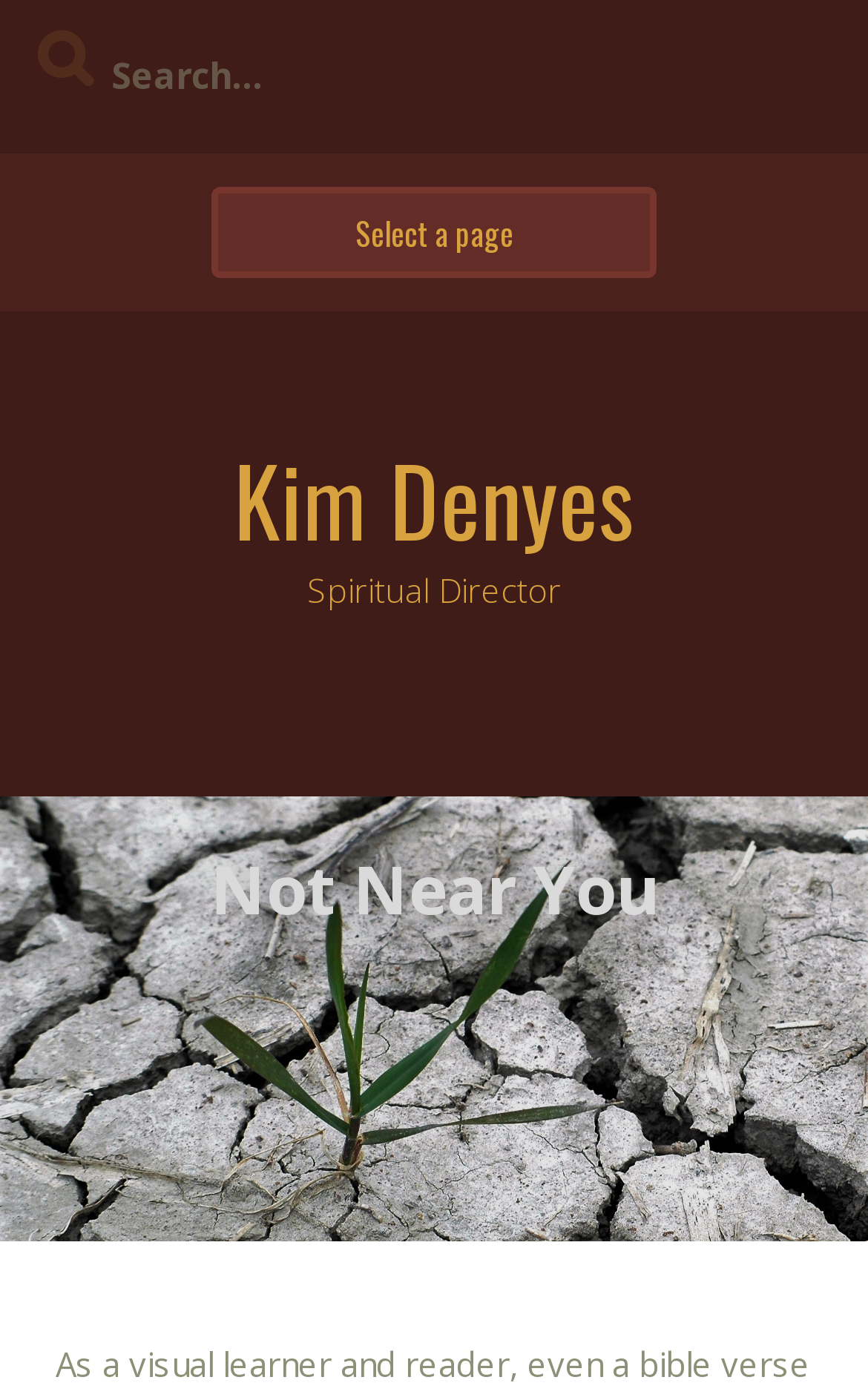Is the search box expanded?
Can you provide a detailed and comprehensive answer to the question?

I examined the combobox element and found that its 'expanded' property is set to False, indicating that the search box is not expanded.